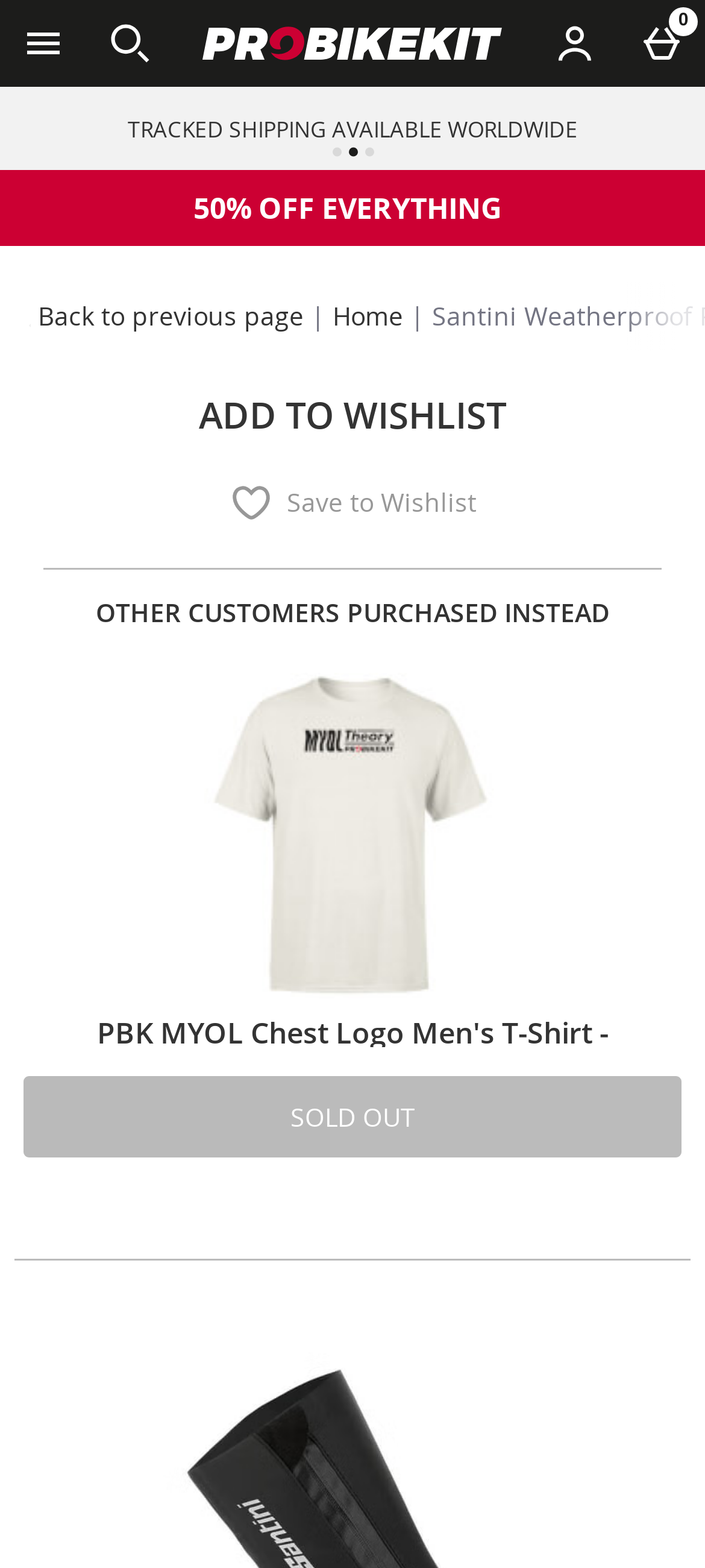Determine the coordinates of the bounding box for the clickable area needed to execute this instruction: "Add to wishlist".

[0.304, 0.298, 0.696, 0.344]